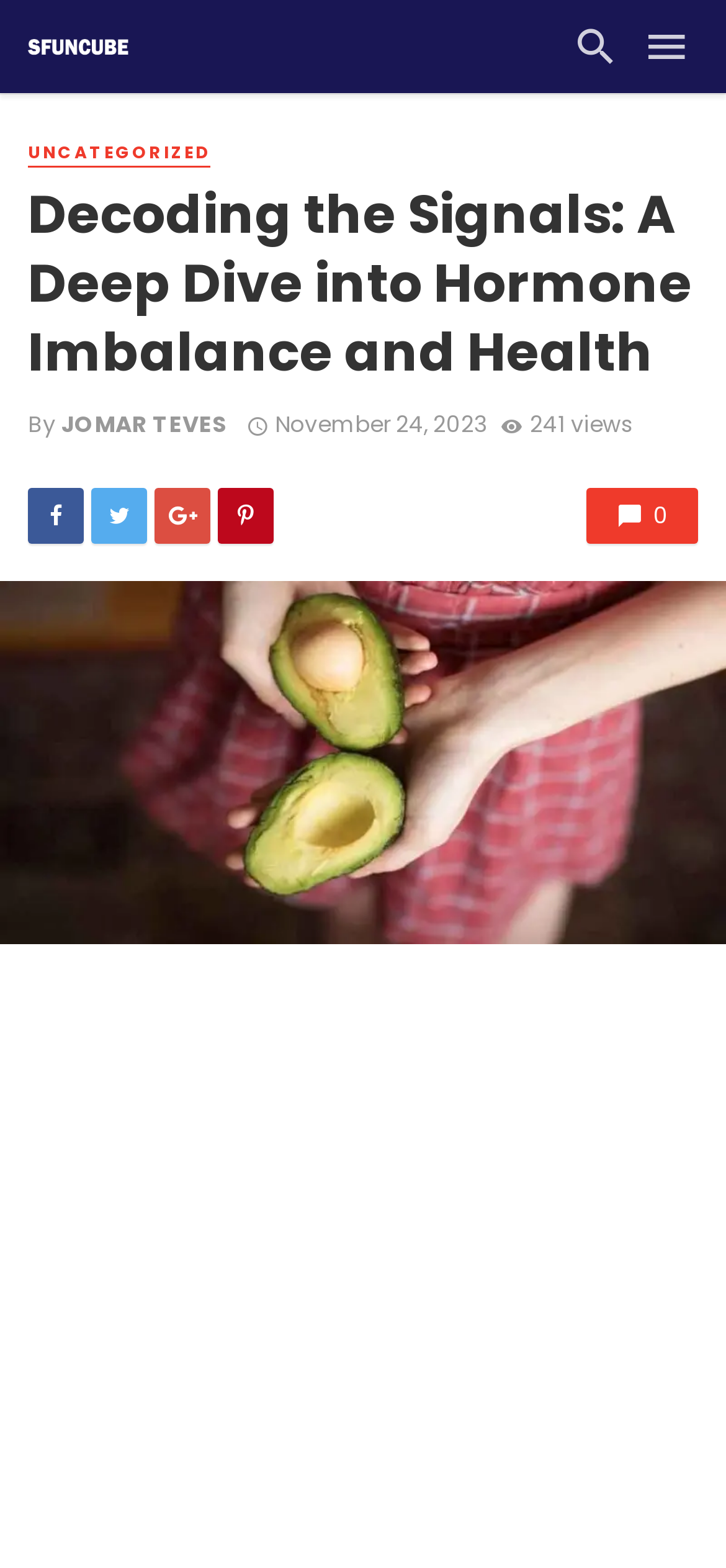Identify the main heading of the webpage and provide its text content.

Decoding the Signals: A Deep Dive into Hormone Imbalance and Health